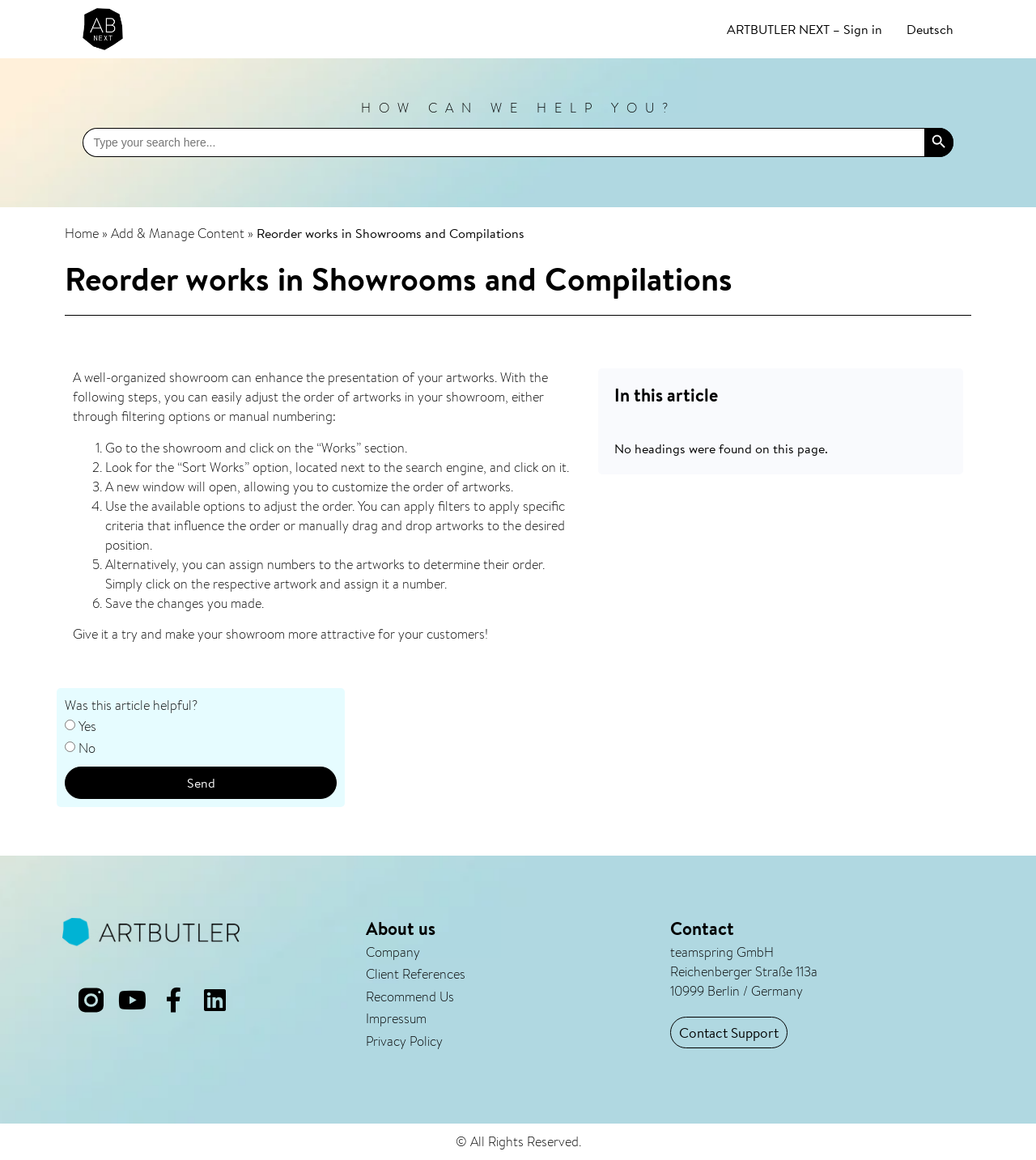Find and indicate the bounding box coordinates of the region you should select to follow the given instruction: "Search for something".

[0.08, 0.11, 0.92, 0.135]